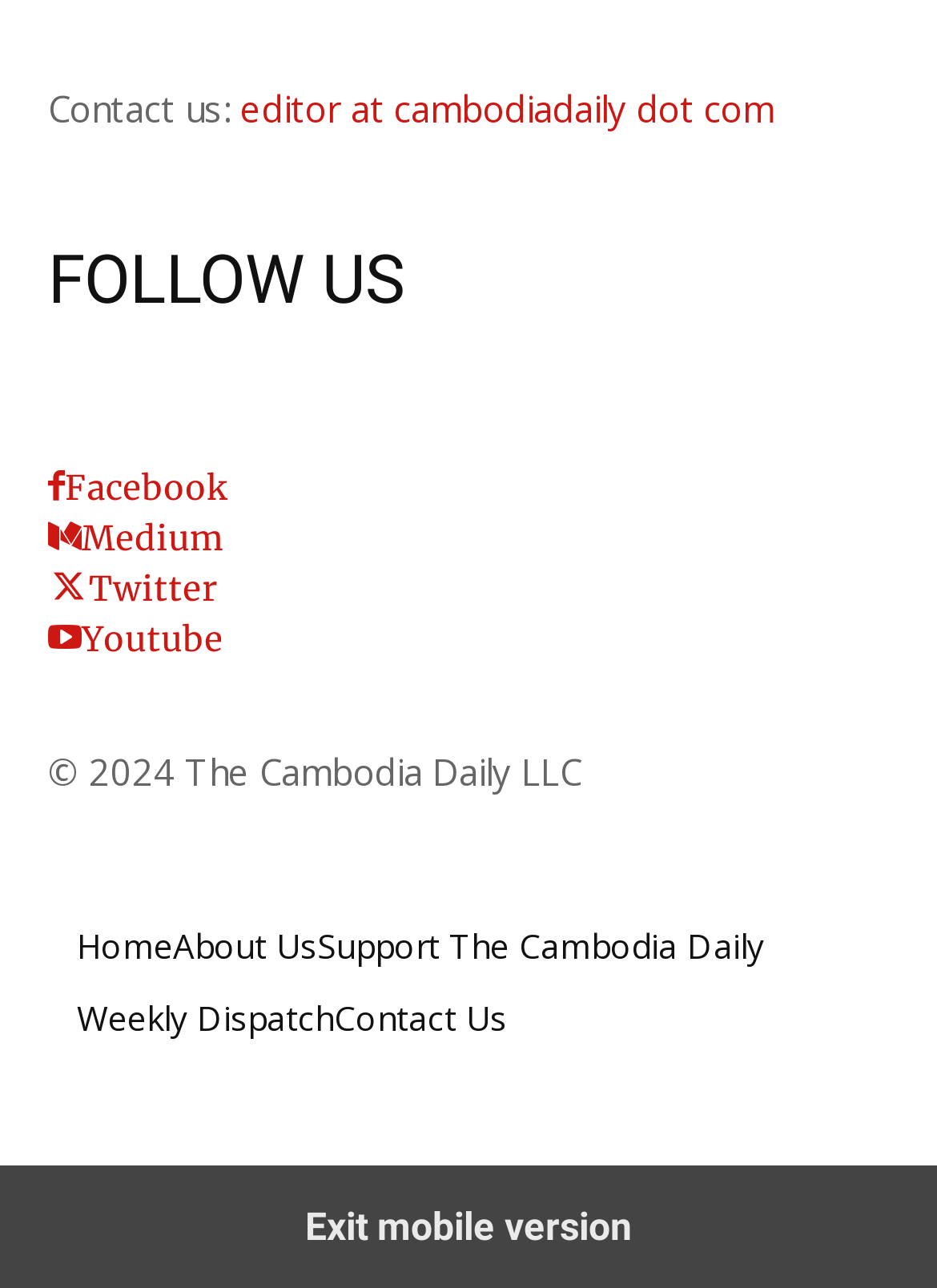Indicate the bounding box coordinates of the clickable region to achieve the following instruction: "Follow us on Facebook."

[0.051, 0.362, 0.241, 0.396]